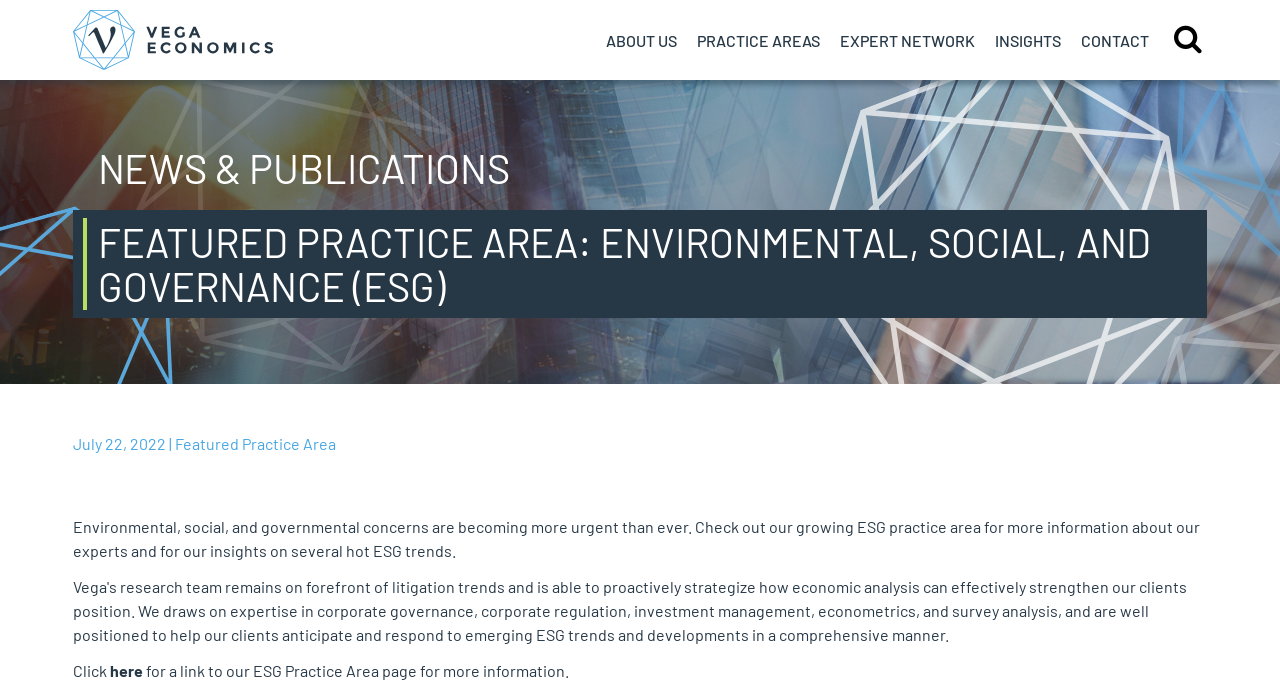Determine the bounding box coordinates of the clickable area required to perform the following instruction: "View NEWS & PUBLICATIONS". The coordinates should be represented as four float numbers between 0 and 1: [left, top, right, bottom].

[0.057, 0.213, 0.398, 0.277]